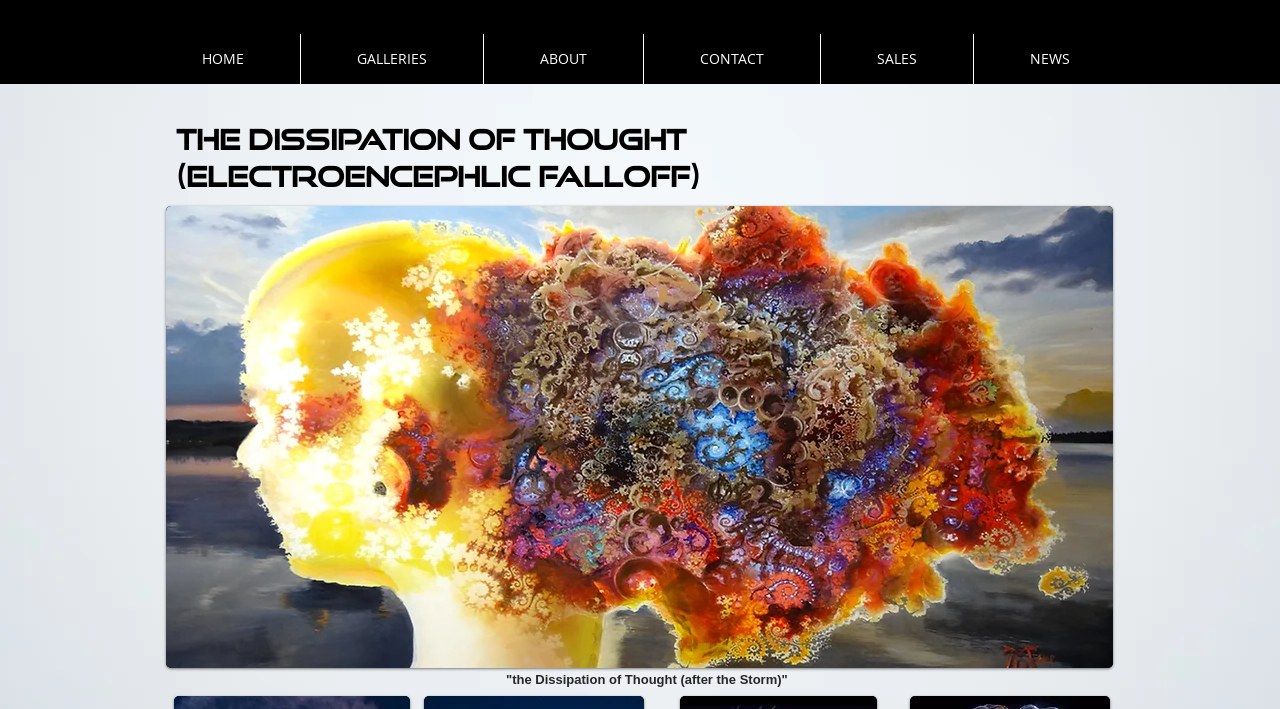What type of content is presented on the webpage?
Using the image, provide a detailed and thorough answer to the question.

Based on the presence of artwork titles and the overall design of the webpage, I can infer that the webpage is presenting some form of artistic content, likely related to Louis Markoya's work.